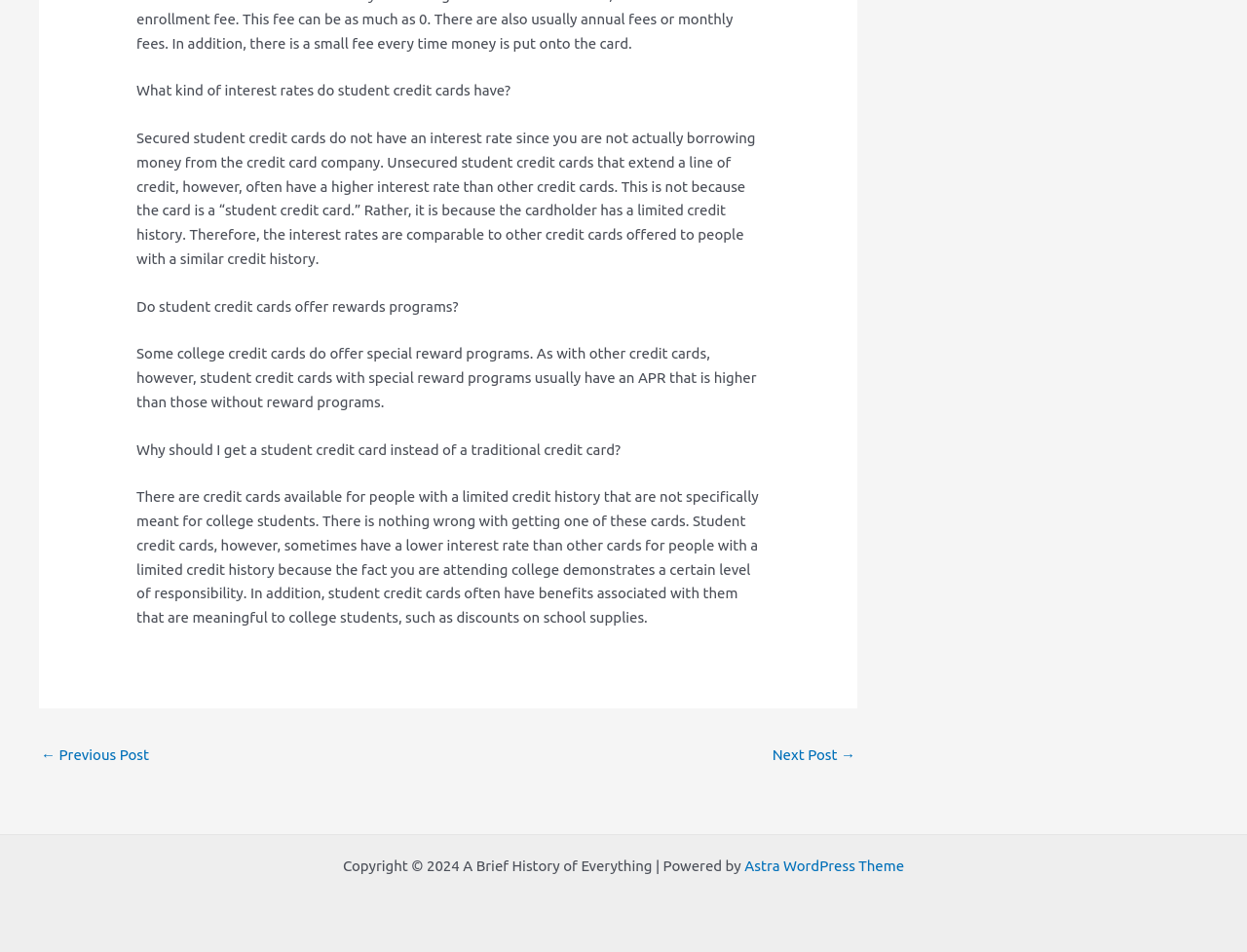Determine the bounding box for the UI element as described: "Adding outside rein". The coordinates should be represented as four float numbers between 0 and 1, formatted as [left, top, right, bottom].

None